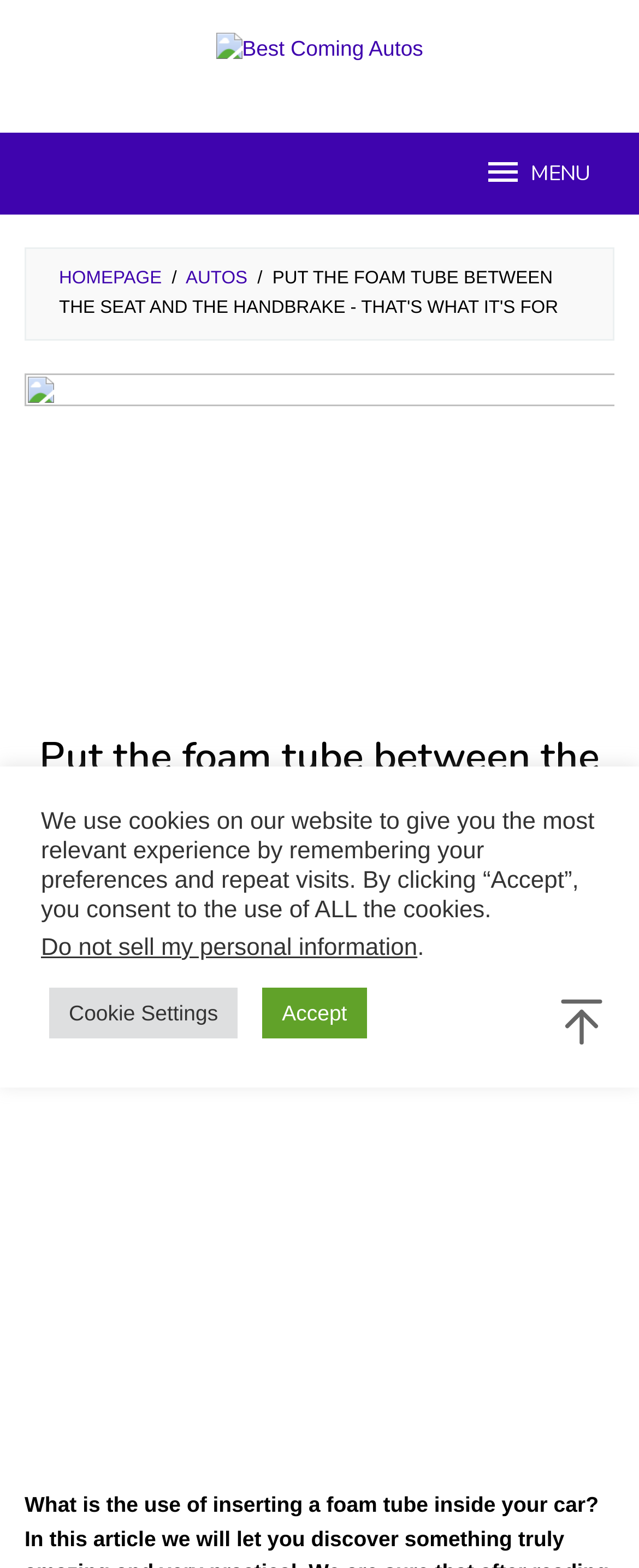Identify the coordinates of the bounding box for the element that must be clicked to accomplish the instruction: "Open menu".

[0.756, 0.085, 0.923, 0.137]